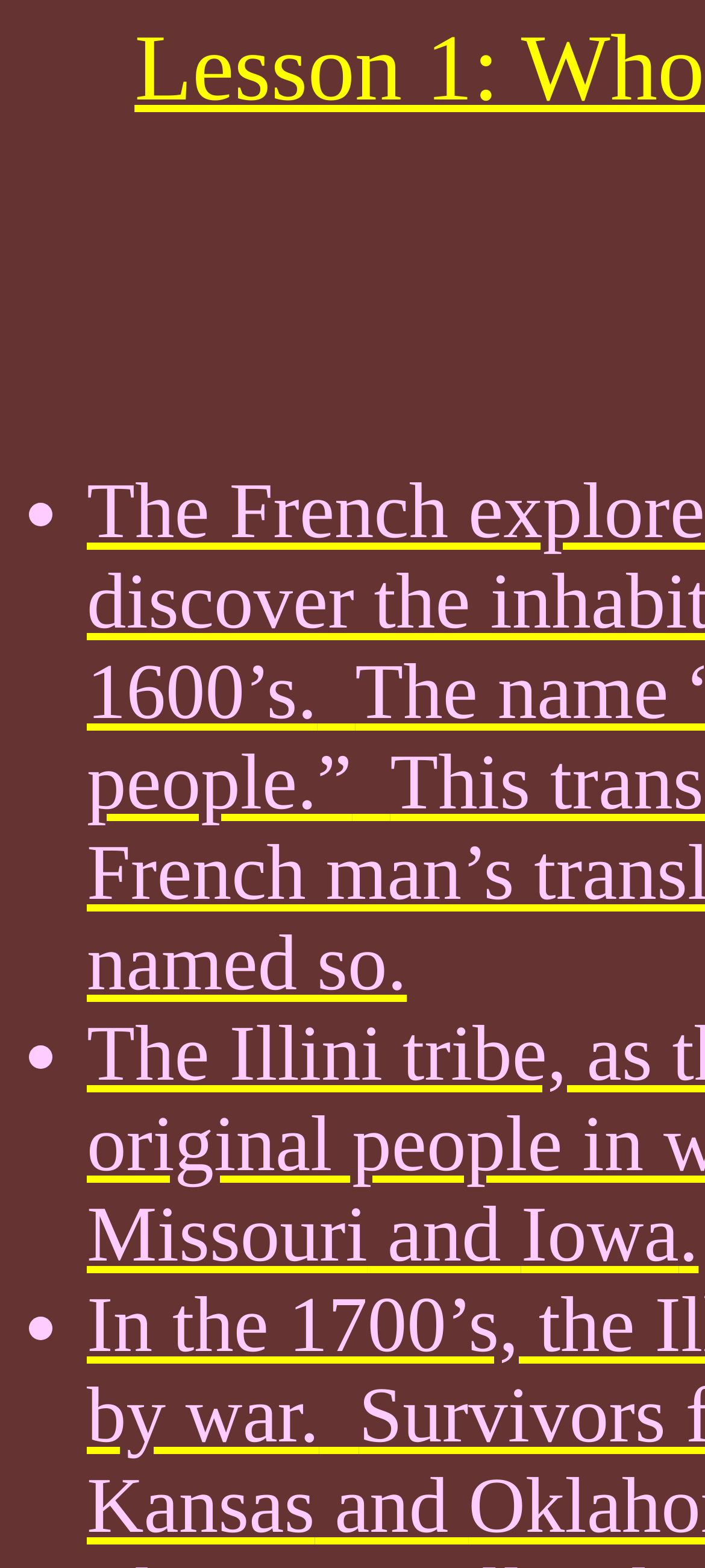What is the first state mentioned?
Using the details shown in the screenshot, provide a comprehensive answer to the question.

I looked at the static text elements on the webpage and found that the first state mentioned is 'Missouri', which is located at the top of the page.